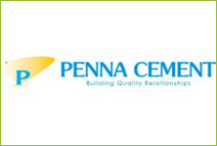Create a detailed narrative that captures the essence of the image.

The image showcases the logo of Penna Cement, a prominent brand in the building materials industry. The logo features a stylized letter "P" in yellow, paired with the company name "PENNA CEMENT" displayed in bold blue letters. Below the main title, the tagline "Building Quality Relationships" emphasizes the company's commitment to quality and customer relations. This logo is likely part of a section dedicated to showcasing brands associated with construction and engineering, highlighting Penna Cement's role in the industry.